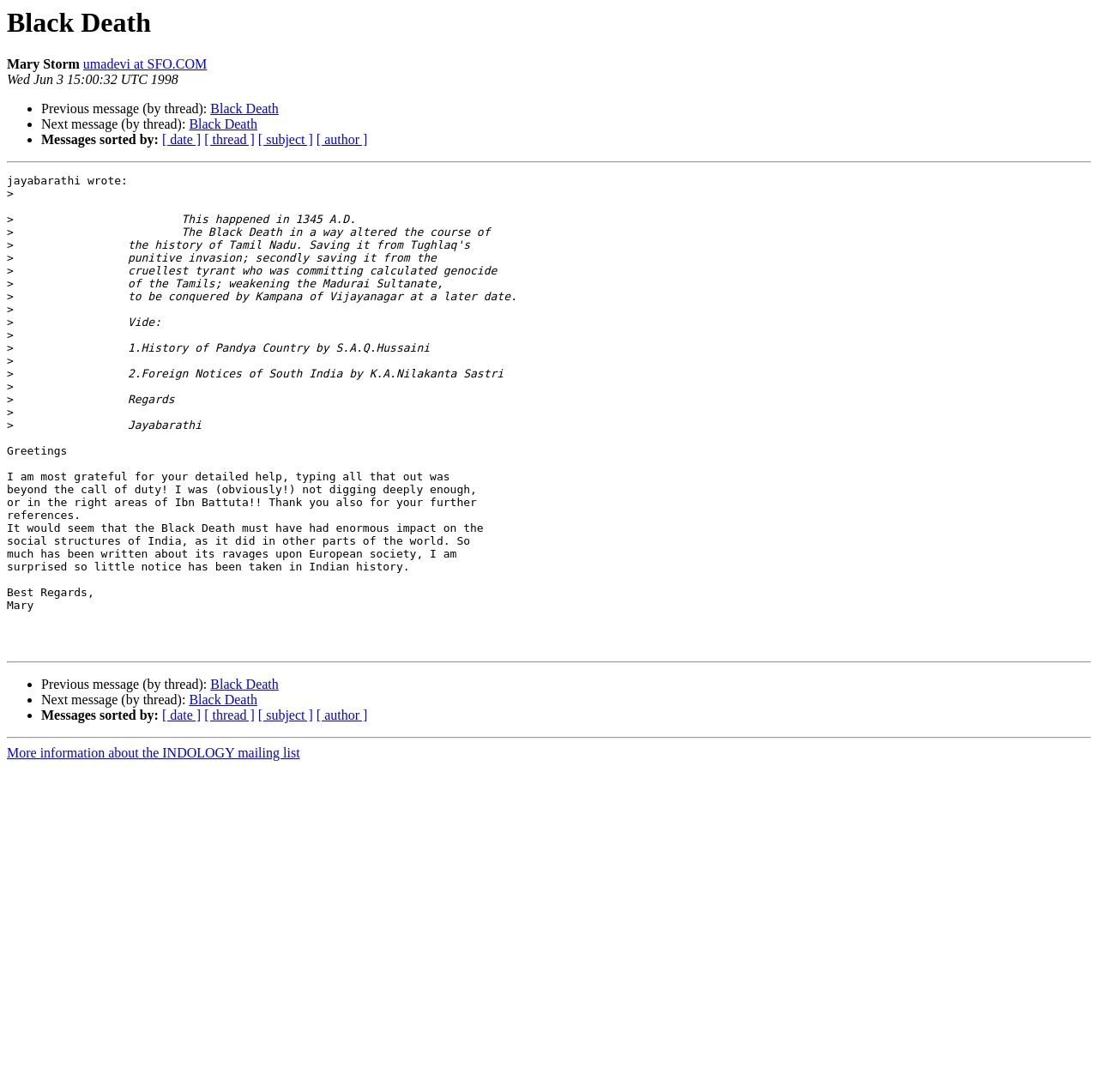Who is the recipient of the message?
Could you give a comprehensive explanation in response to this question?

I found the recipient of the message by looking at the text 'Greetings

I am most grateful for your detailed help, typing all that out was
beyond the call of duty! I was (obviously!) not digging deeply enough,
or in the right areas of Ibn Battuta!! Thank you also for your further
references.
It would seem that the Black Death must have had enormous impact on the
social structures of India, as it did in other parts of the world. So
much has been written about its ravages upon European society, I am
surprised so little notice has been taken in Indian history.

Best Regards,
Mary' which indicates that the message is addressed to Mary.